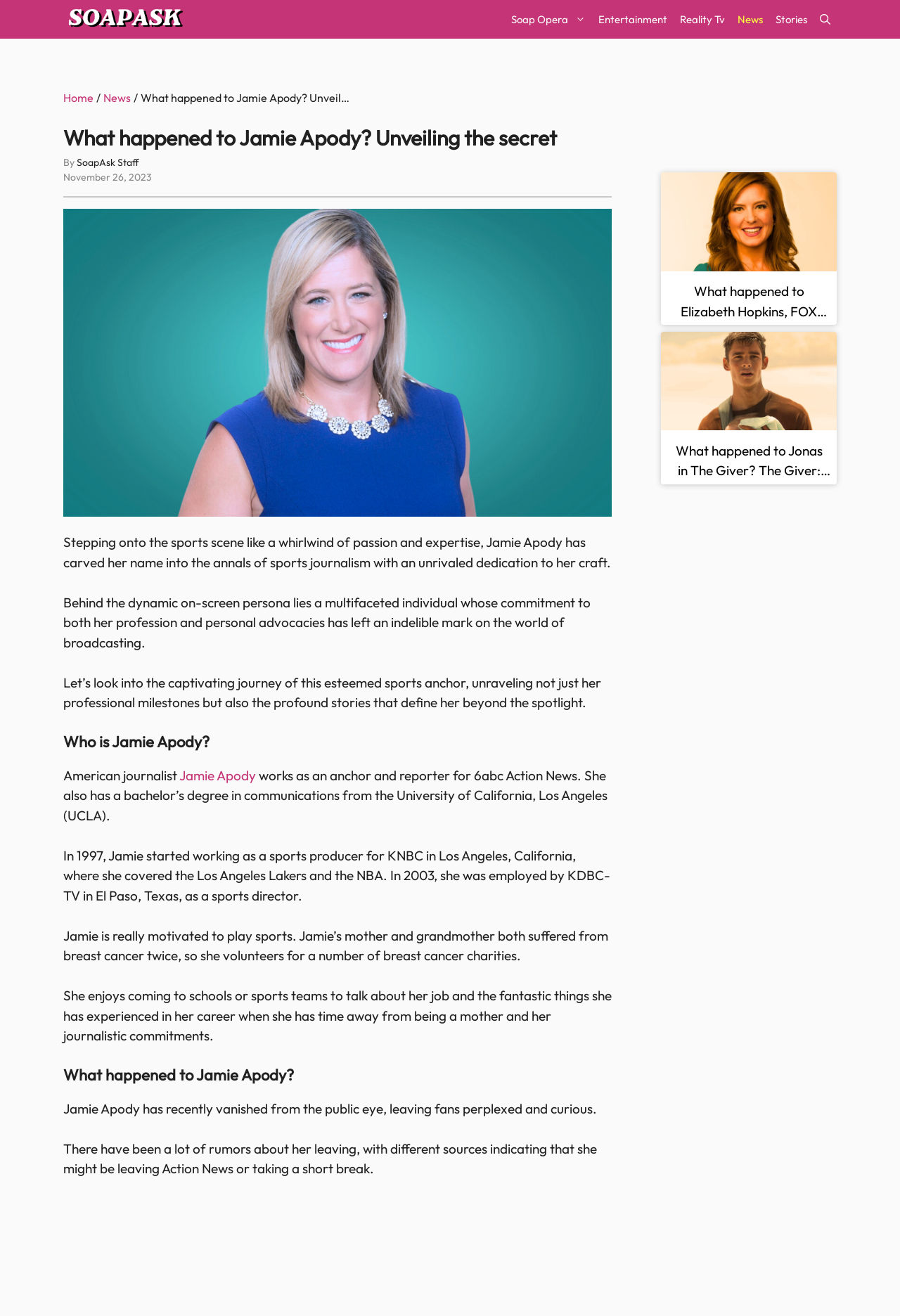Determine the bounding box coordinates of the clickable region to execute the instruction: "Click on the 'SoapAsk' link". The coordinates should be four float numbers between 0 and 1, denoted as [left, top, right, bottom].

[0.07, 0.0, 0.206, 0.029]